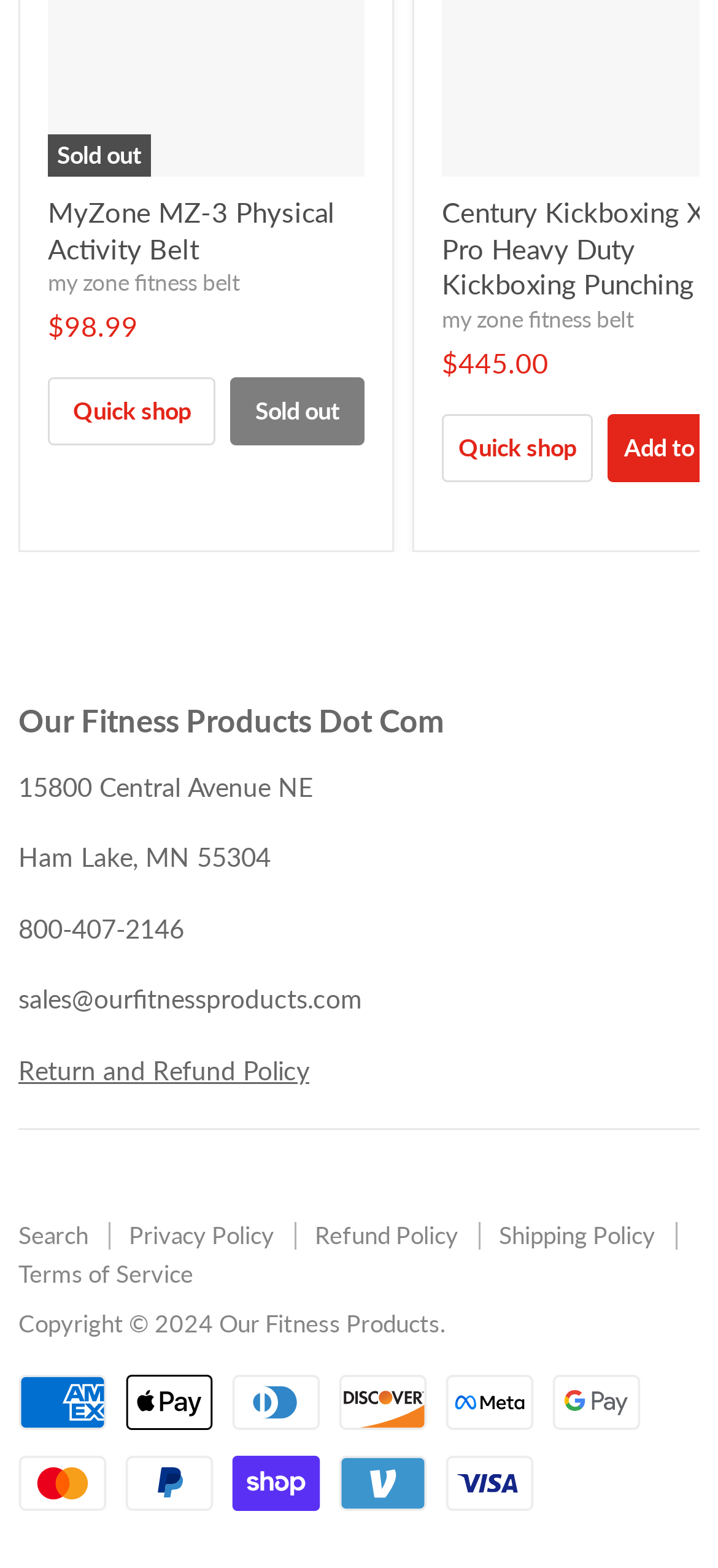What is the price of the MyZone MZ-3 Physical Activity Belt?
Using the information from the image, provide a comprehensive answer to the question.

I found the price of the MyZone MZ-3 Physical Activity Belt by looking at the StaticText element with the OCR text '$98.99' which is located near the heading element with the text 'MyZone MZ-3 Physical Activity Belt'.